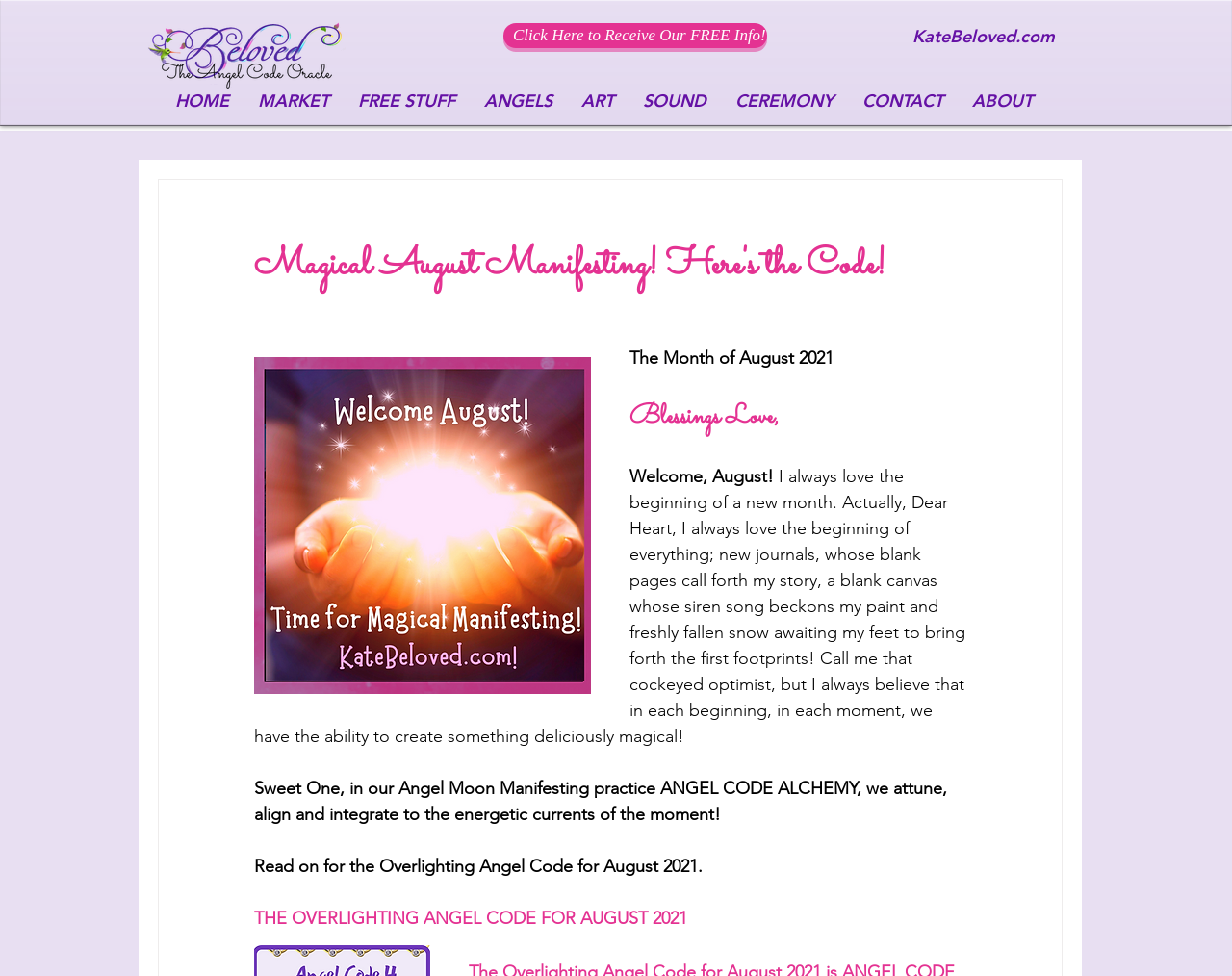Locate the bounding box coordinates of the clickable region to complete the following instruction: "Search for something."

None